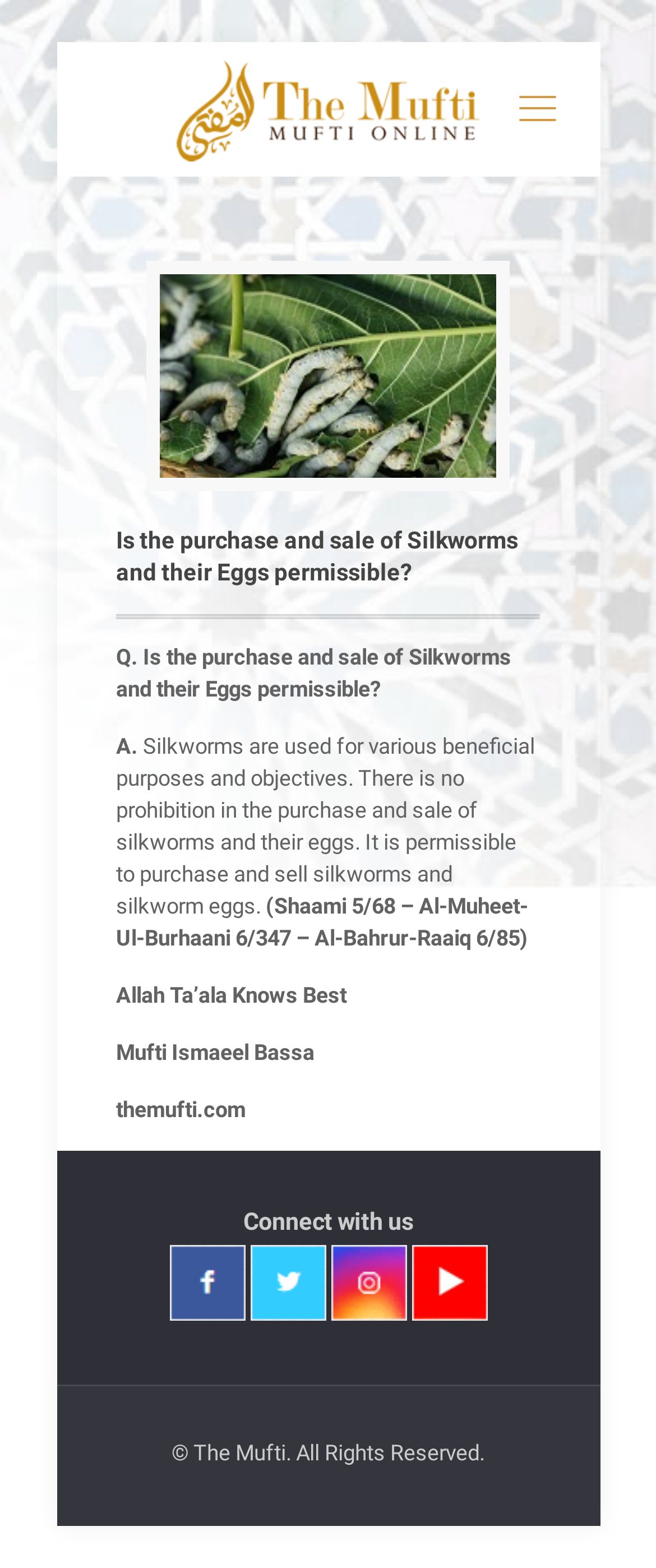Provide the bounding box coordinates for the specified HTML element described in this description: "parent_node: Connect with us". The coordinates should be four float numbers ranging from 0 to 1, in the format [left, top, right, bottom].

[0.627, 0.828, 0.742, 0.845]